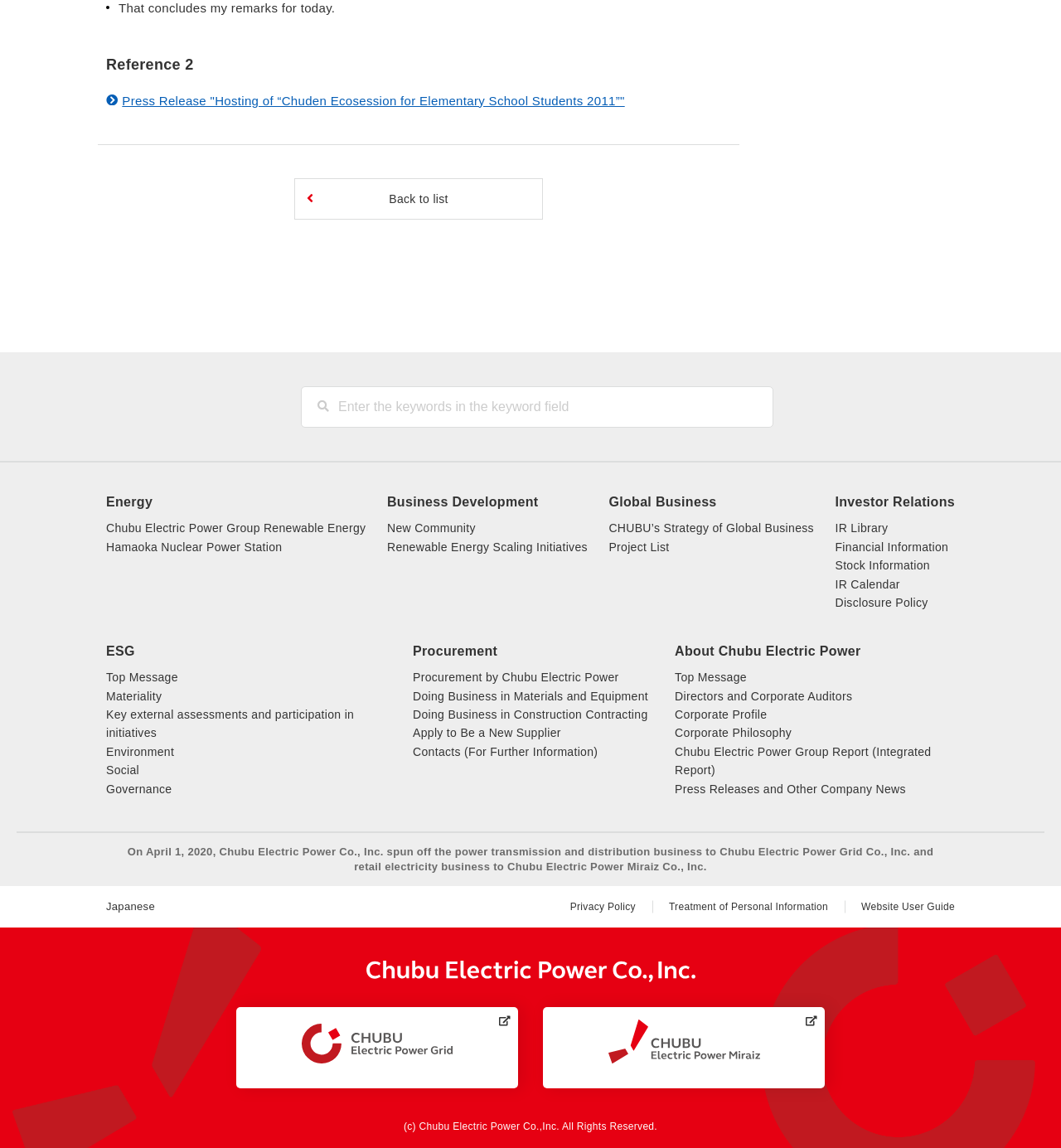What is the name of the nuclear power station mentioned on the webpage?
Provide a concise answer using a single word or phrase based on the image.

Hamaoka Nuclear Power Station